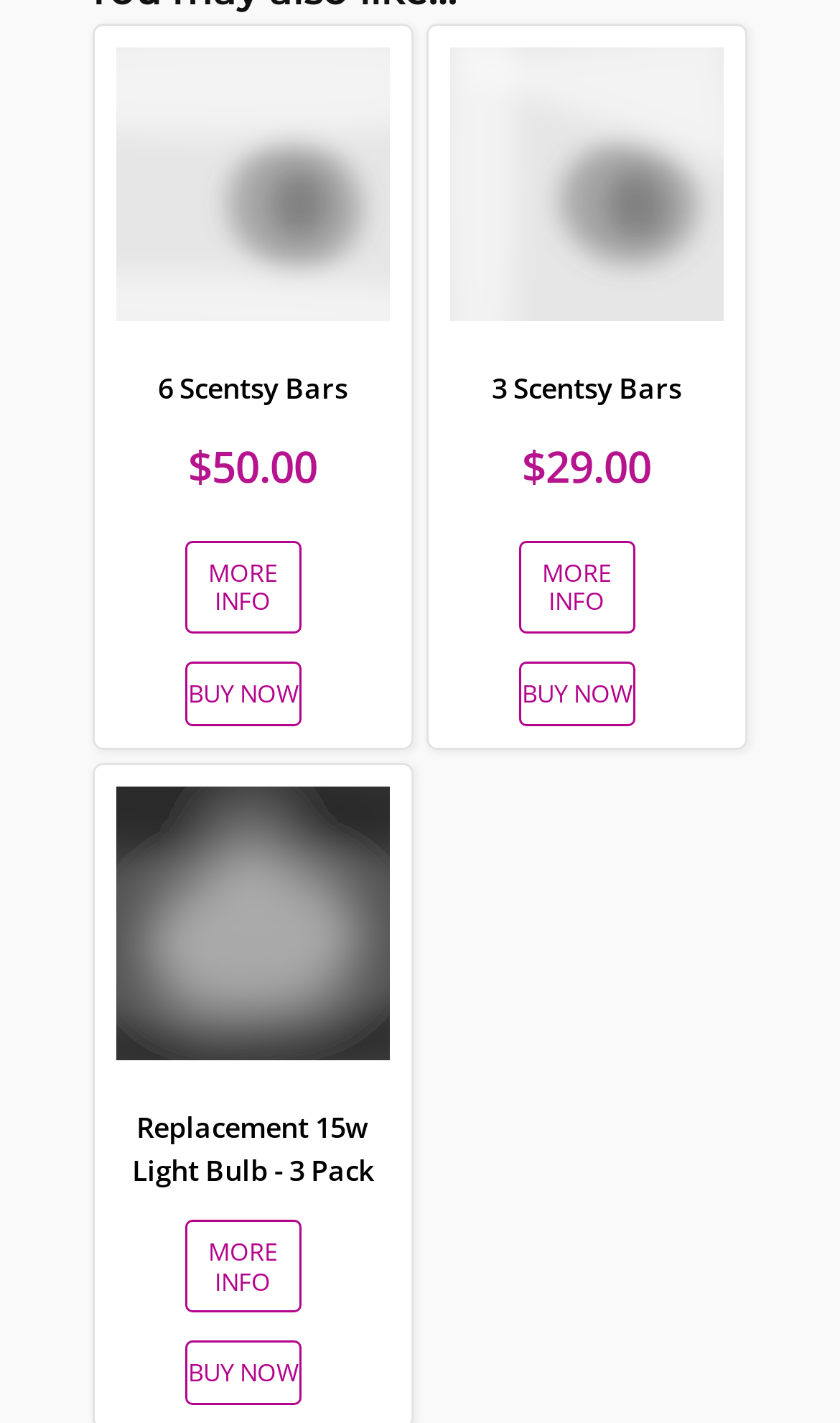What is the name of the third product?
Please provide a single word or phrase as your answer based on the image.

Replacement 15w Light Bulb - 3 Pack